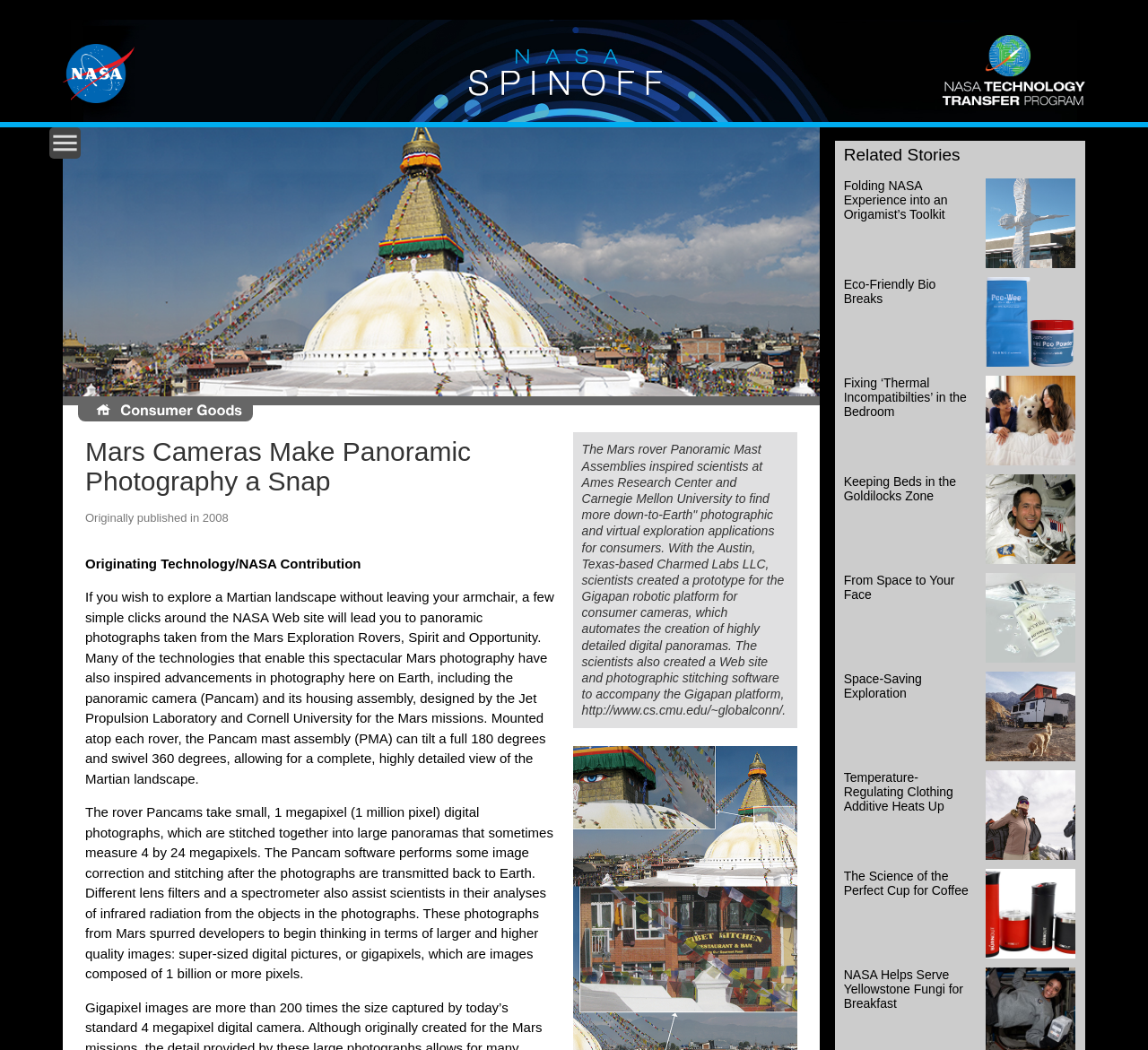Determine the bounding box coordinates of the clickable element to achieve the following action: 'View the image of Wide view of Boudhanath Stupa in Kathmandu, Nepal'. Provide the coordinates as four float values between 0 and 1, formatted as [left, top, right, bottom].

[0.055, 0.084, 0.714, 0.415]